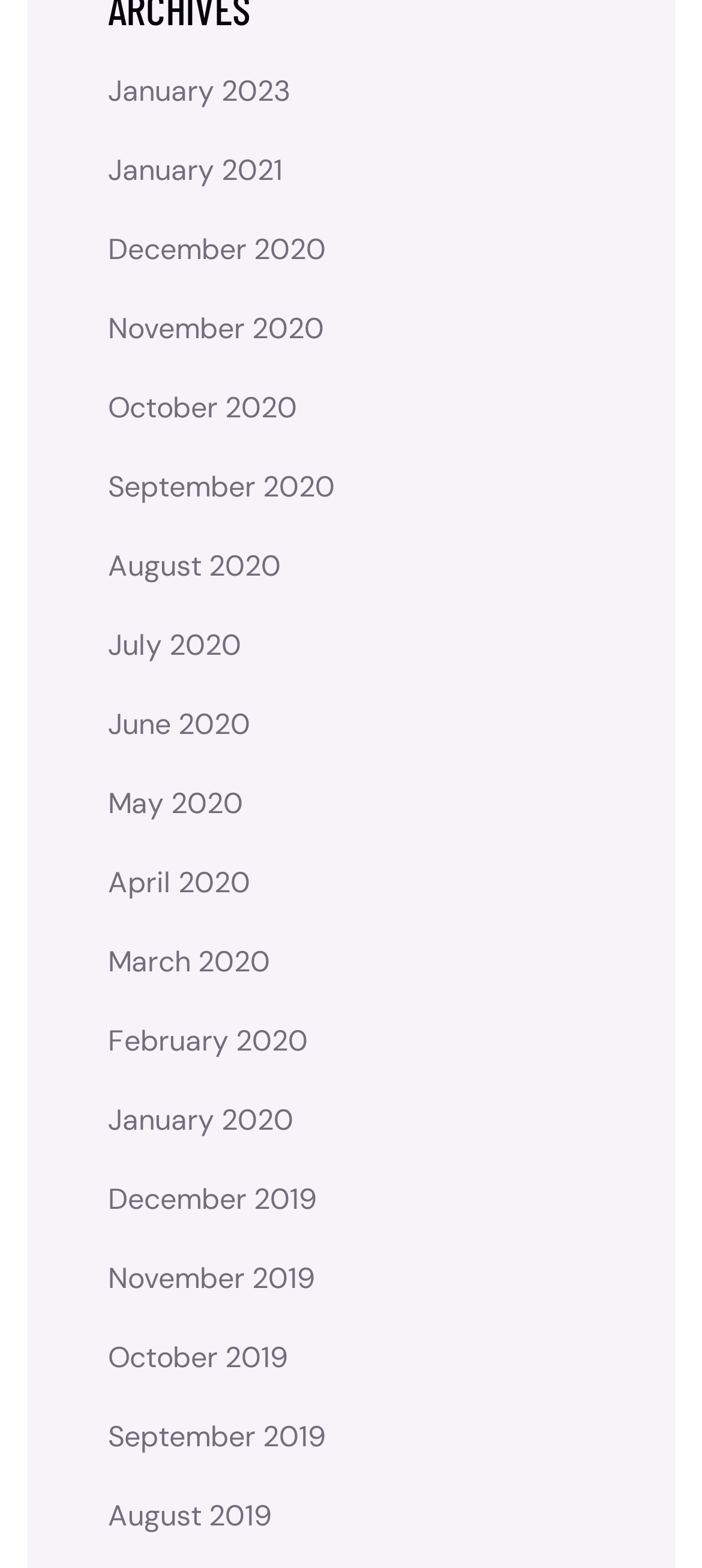How many links are listed on this webpage?
Based on the image content, provide your answer in one word or a short phrase.

29